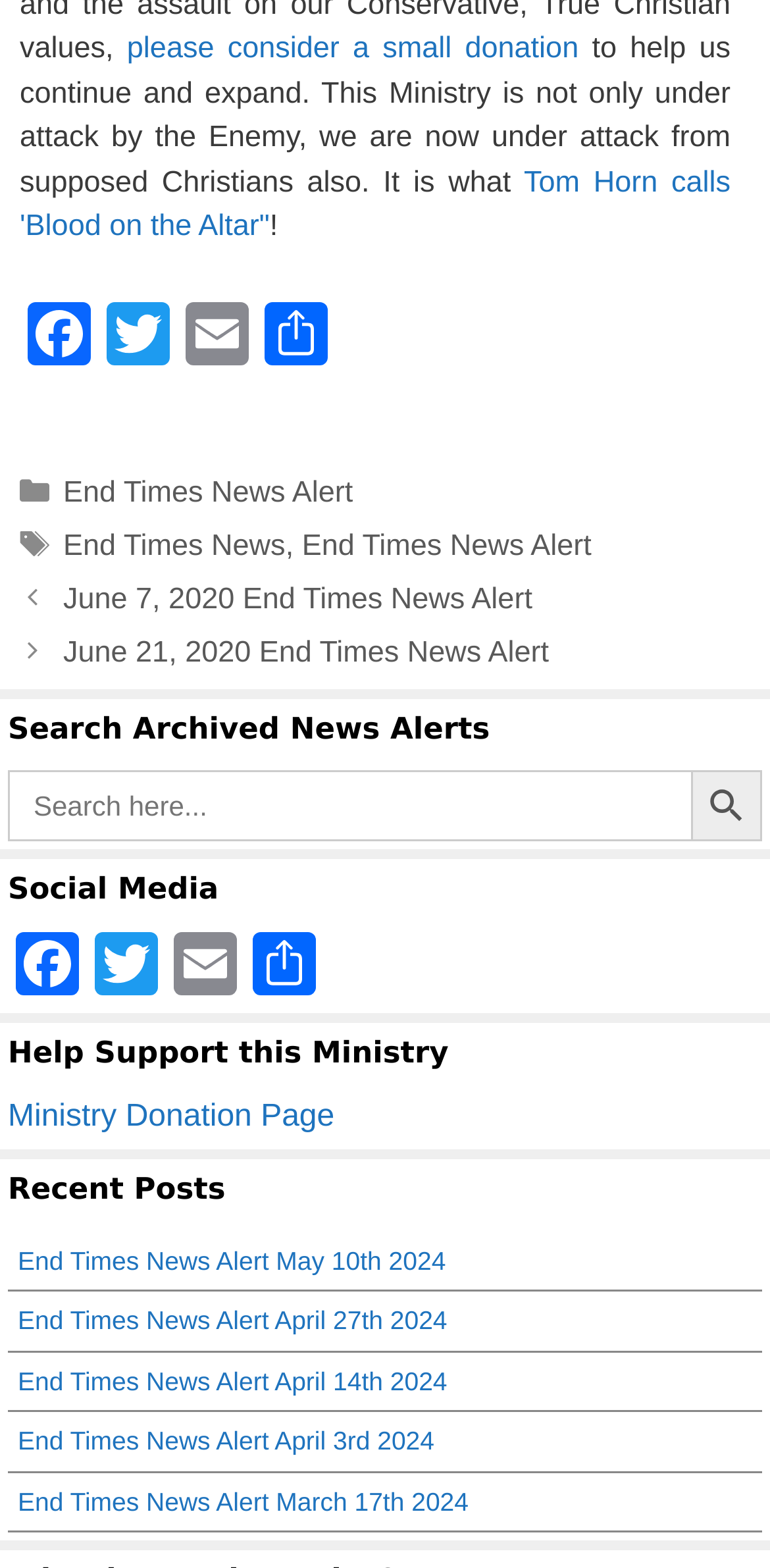How many categories are listed in the footer?
Respond to the question with a well-detailed and thorough answer.

I analyzed the footer section and found that there is only one category listed, which is 'Categories', and it contains links to 'End Times News Alert' and 'End Times News'.